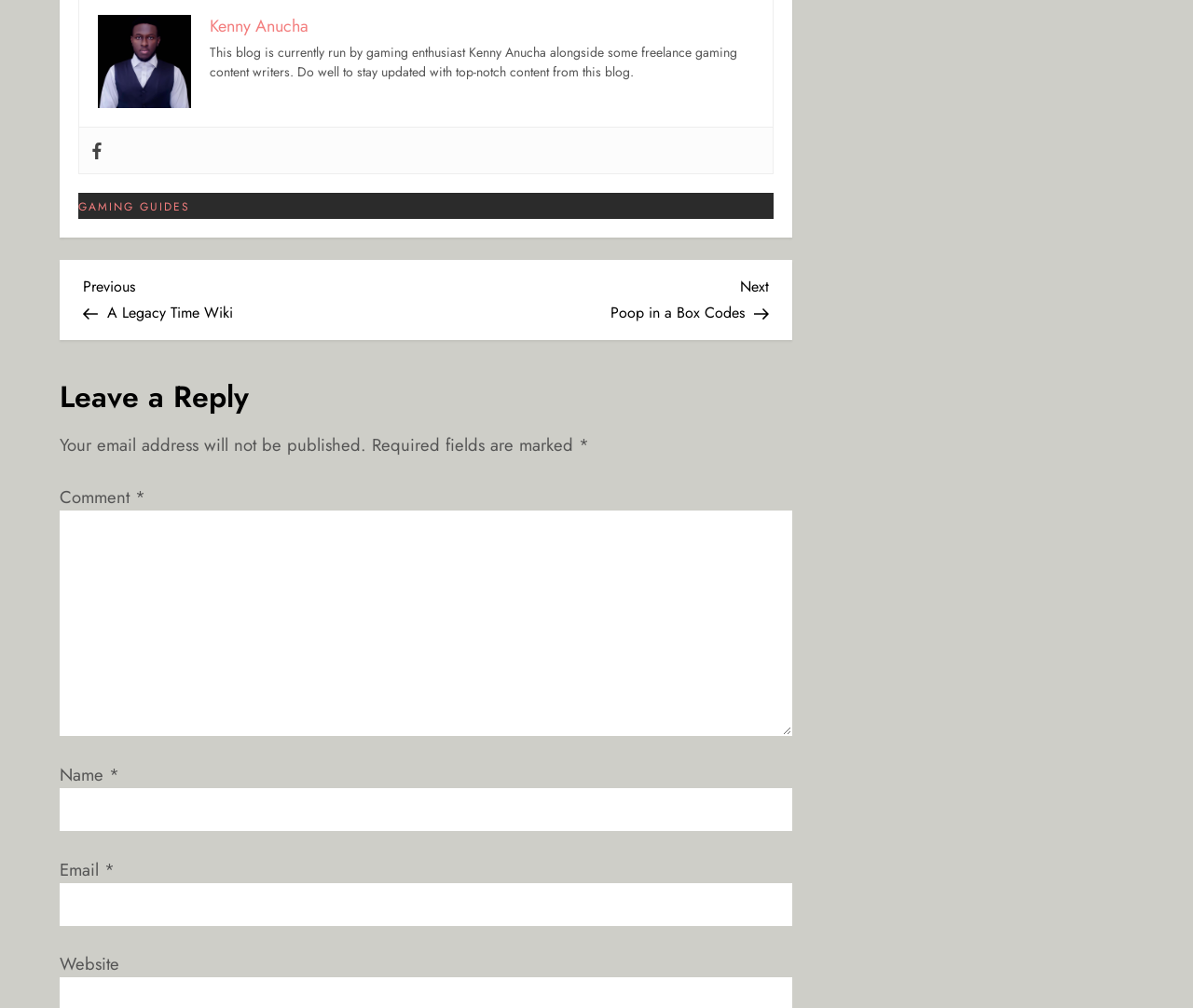Answer the question in a single word or phrase:
Who is the author of this blog?

Kenny Anucha